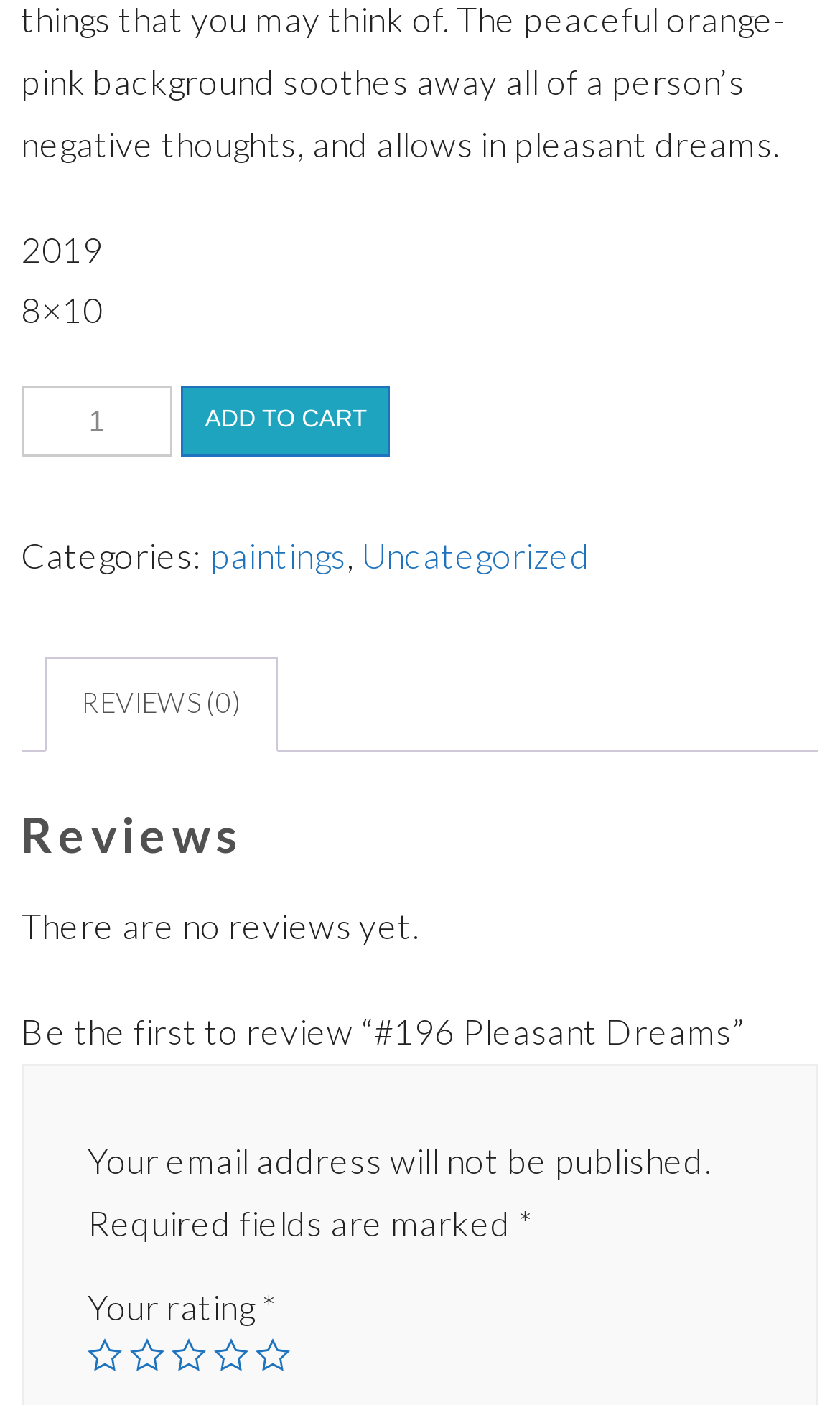What is the size of the product?
Based on the content of the image, thoroughly explain and answer the question.

The size of the product is 8×10 because the static text element with the text '8×10' is displayed near the product quantity and '2019' text, suggesting that it is a product detail.